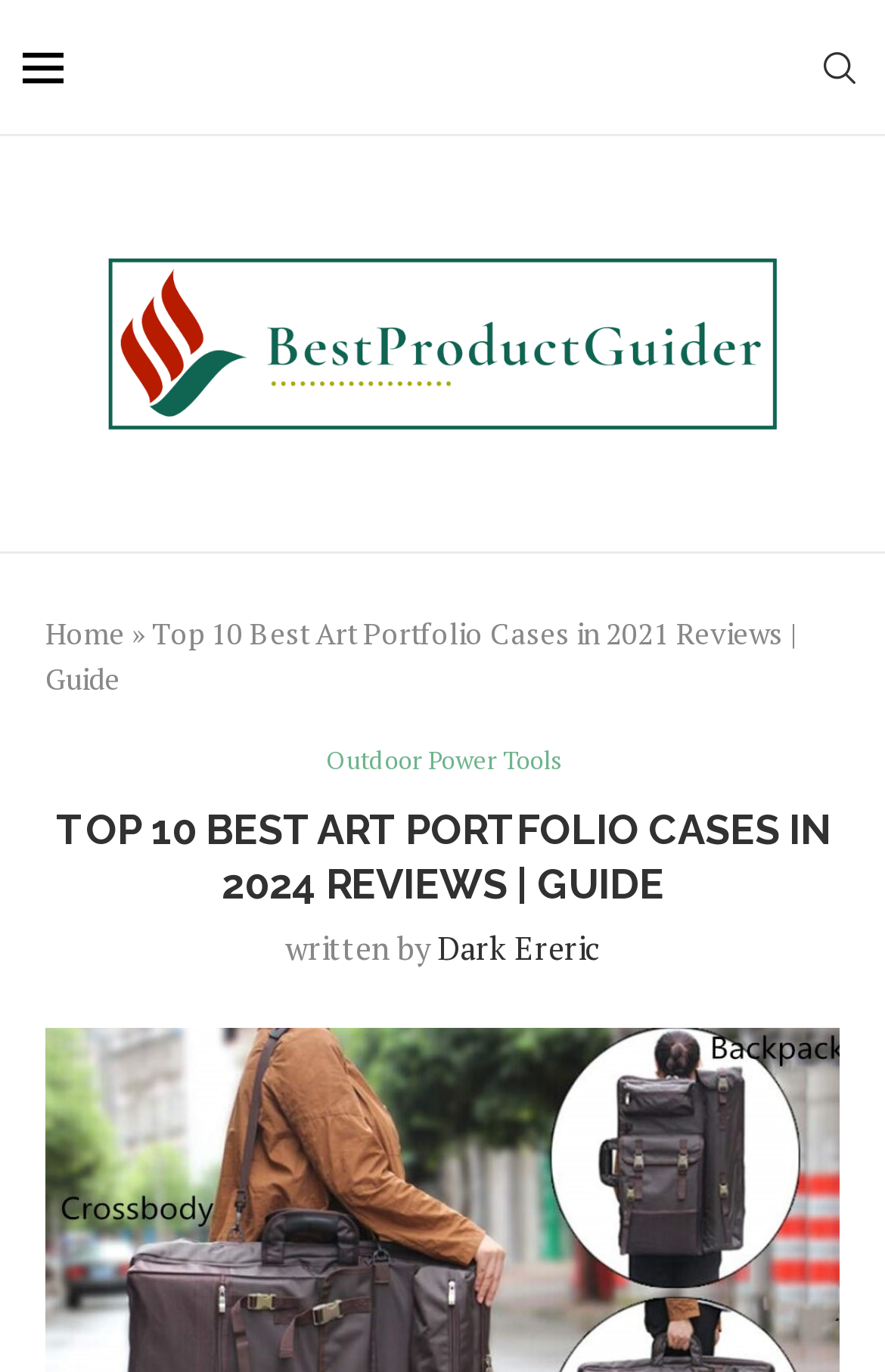What is the related product category mentioned?
Please look at the screenshot and answer using one word or phrase.

Outdoor Power Tools